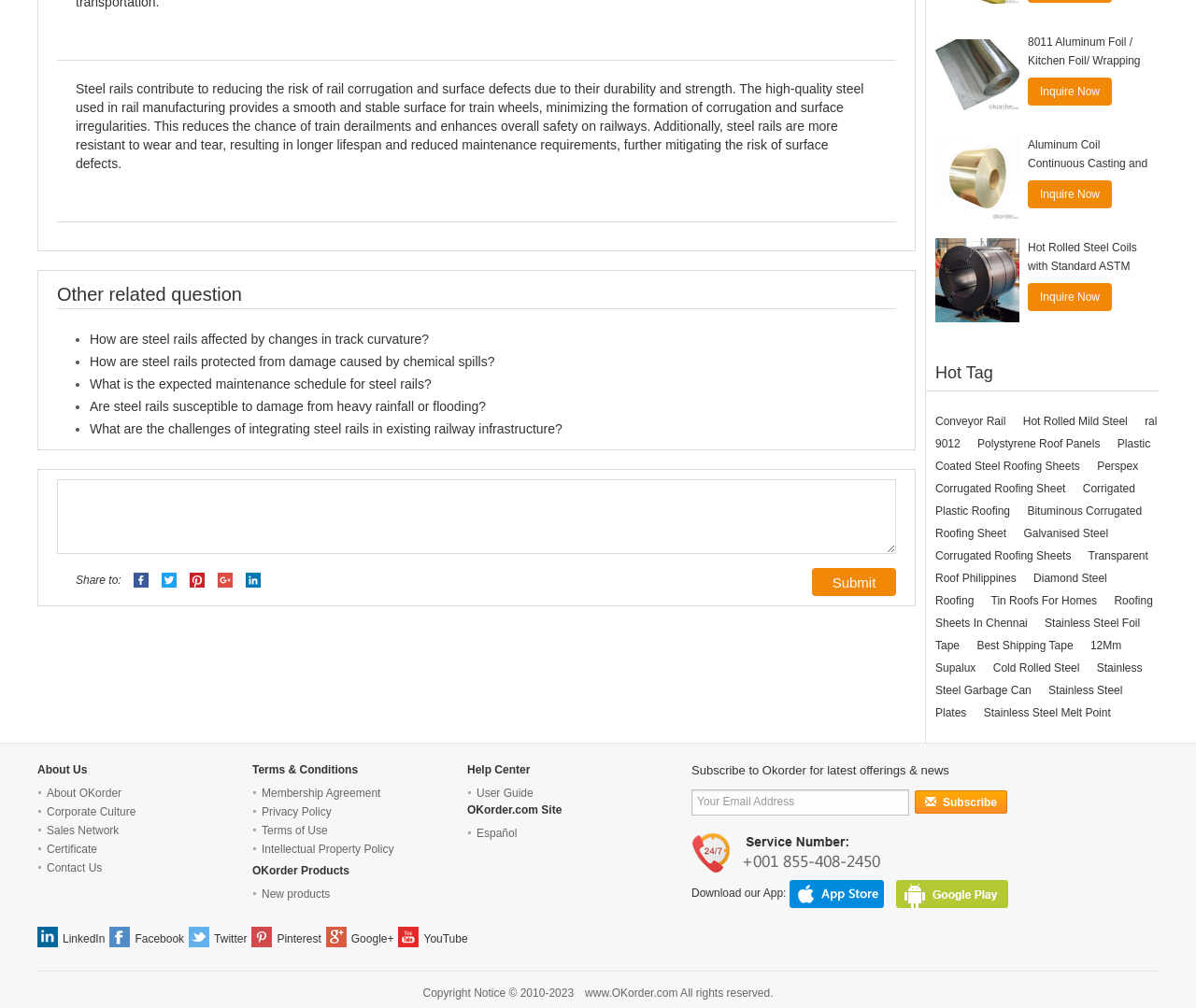Identify the bounding box for the described UI element. Provide the coordinates in (top-left x, top-left y, bottom-right x, bottom-right y) format with values ranging from 0 to 1: Plastic Coated Steel Roofing Sheets

[0.782, 0.434, 0.962, 0.469]